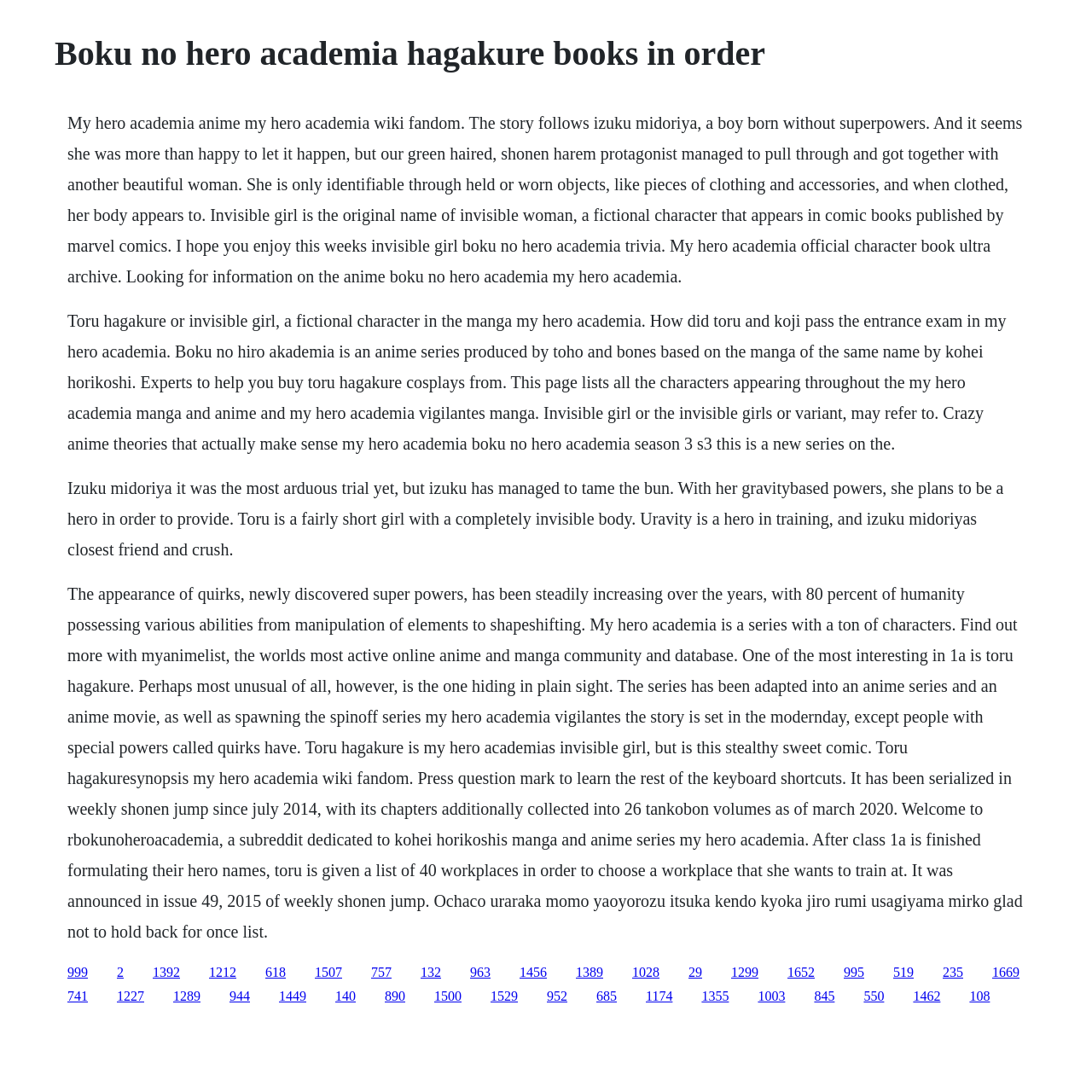Locate the bounding box coordinates of the clickable region necessary to complete the following instruction: "Click the link '1392'". Provide the coordinates in the format of four float numbers between 0 and 1, i.e., [left, top, right, bottom].

[0.14, 0.883, 0.165, 0.897]